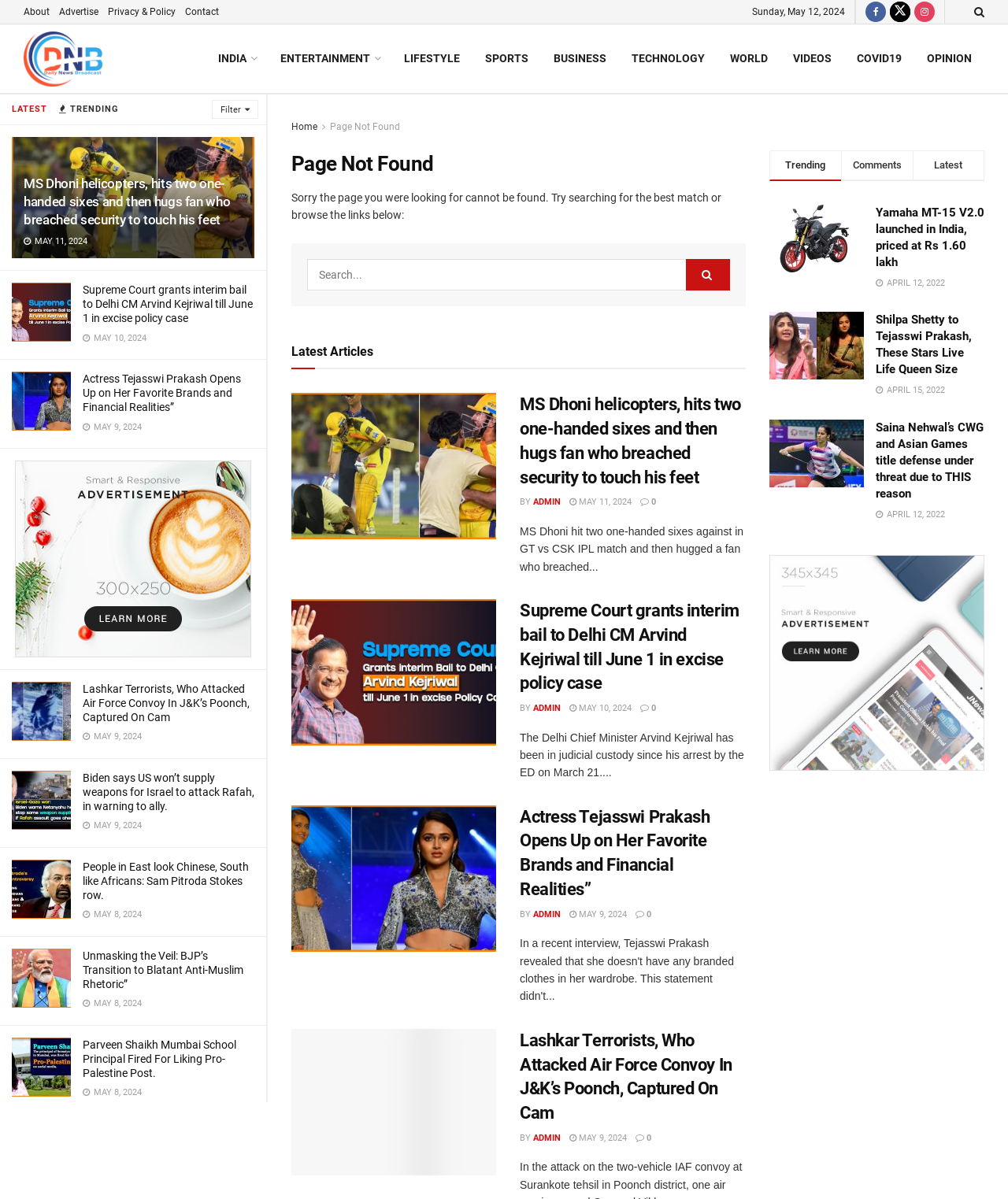Give a concise answer using one word or a phrase to the following question:
What is the date displayed at the top of the webpage?

Sunday, May 12, 2024